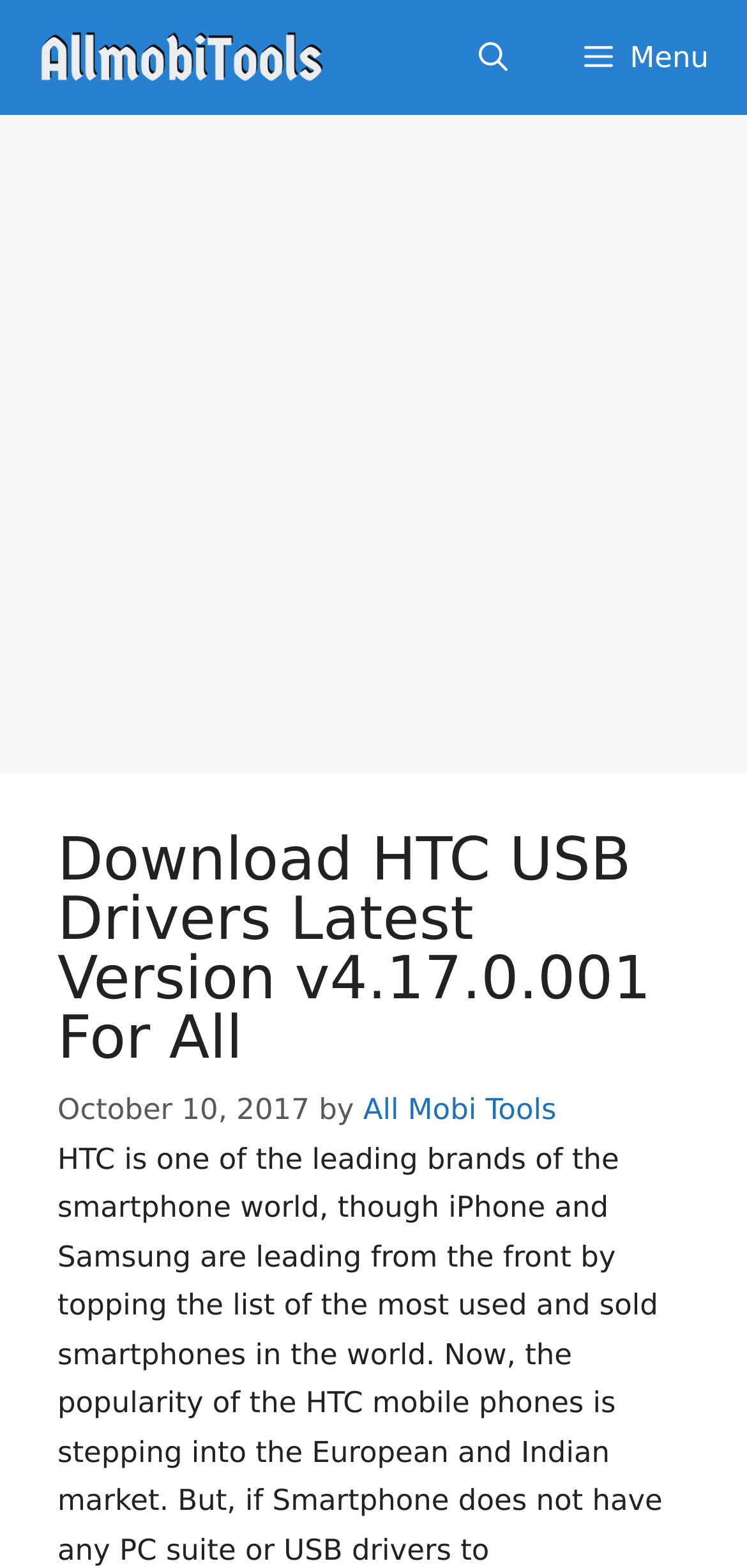Using the information in the image, give a comprehensive answer to the question: 
Who is the author of the webpage?

The author of the webpage can be found below the main heading, which is 'by All Mobi Tools'. This information is mentioned in the link element.